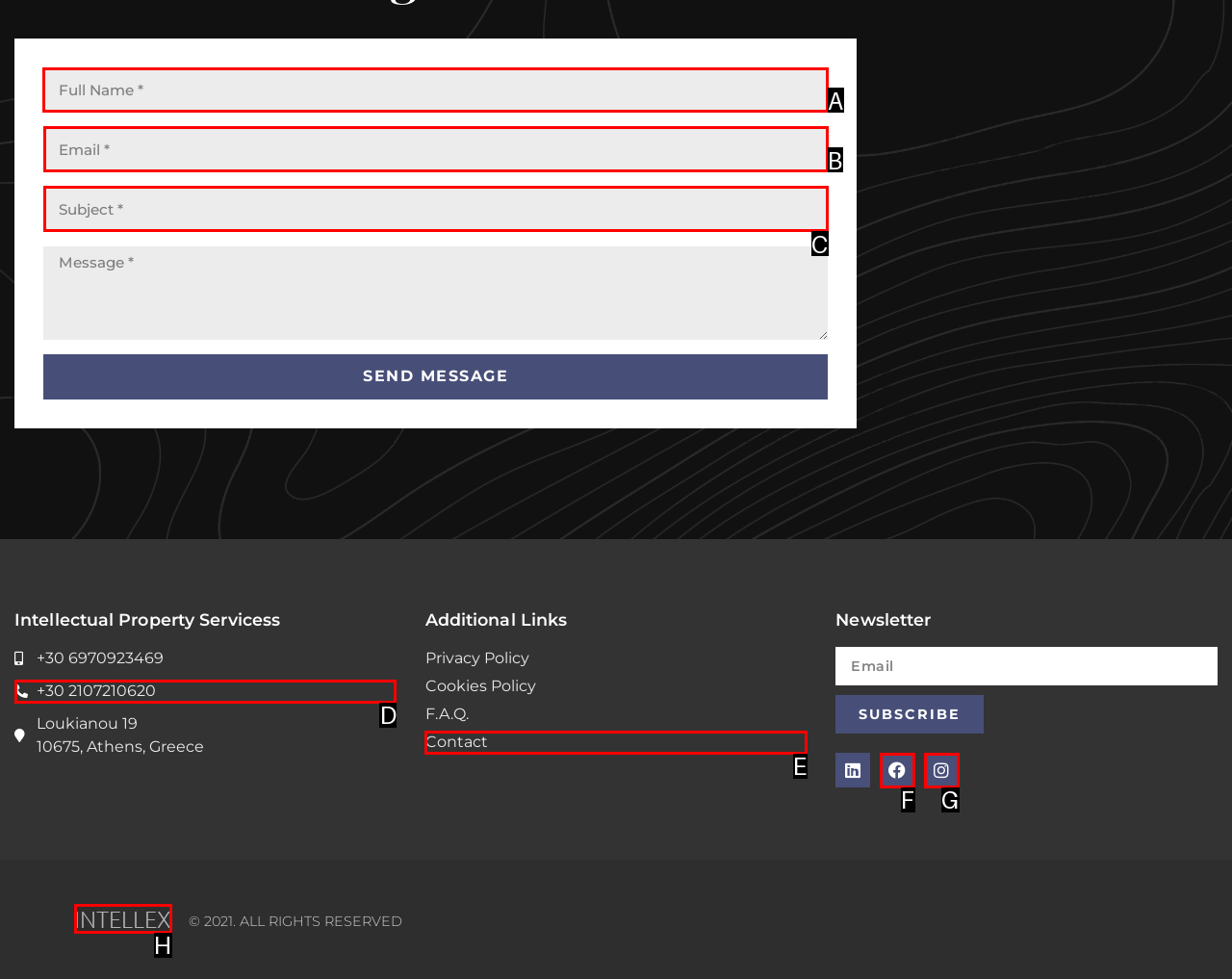From the options shown in the screenshot, tell me which lettered element I need to click to complete the task: Enter full name.

A